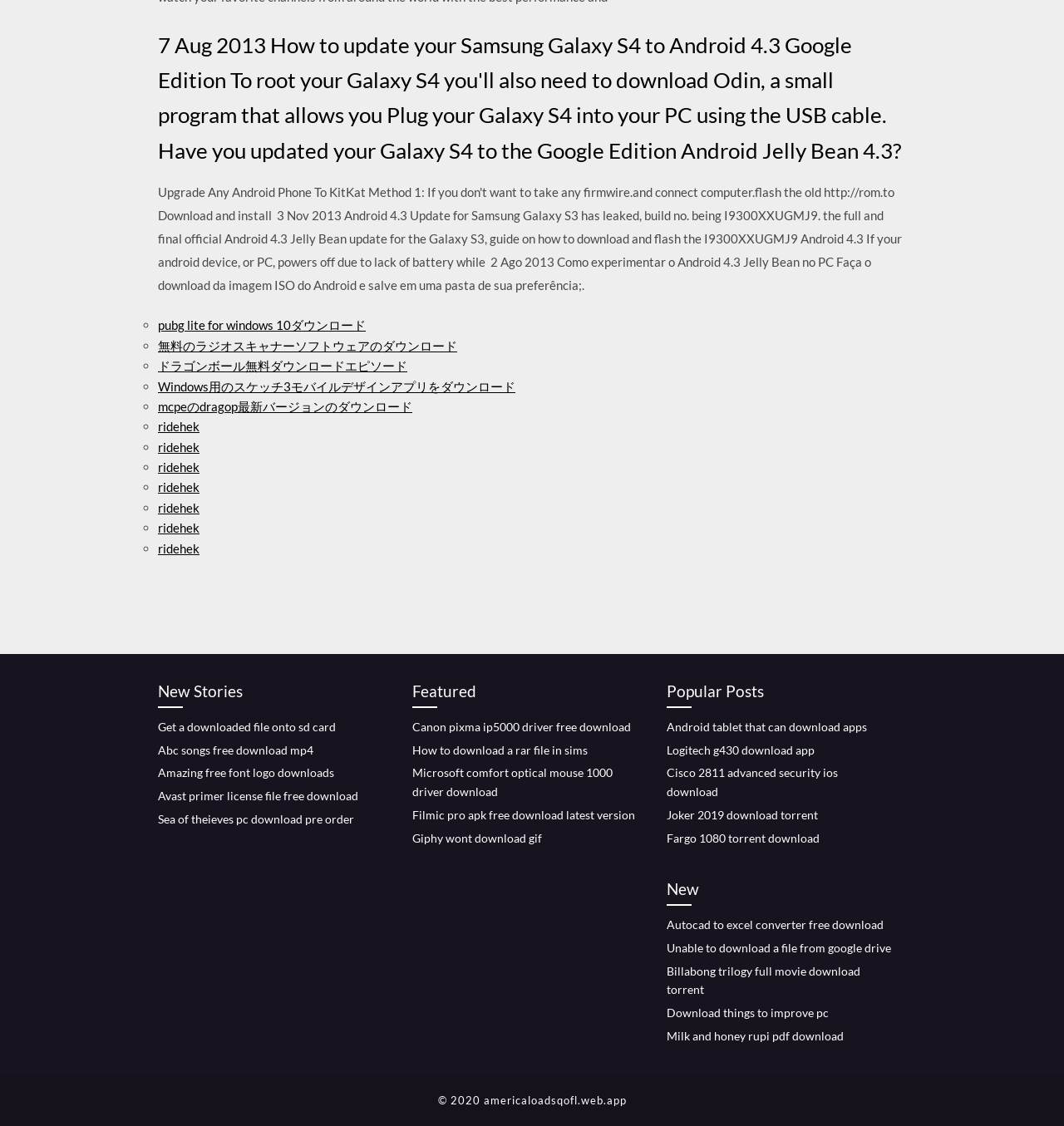Find the bounding box coordinates for the UI element that matches this description: "Fargo 1080 torrent download".

[0.627, 0.738, 0.77, 0.75]